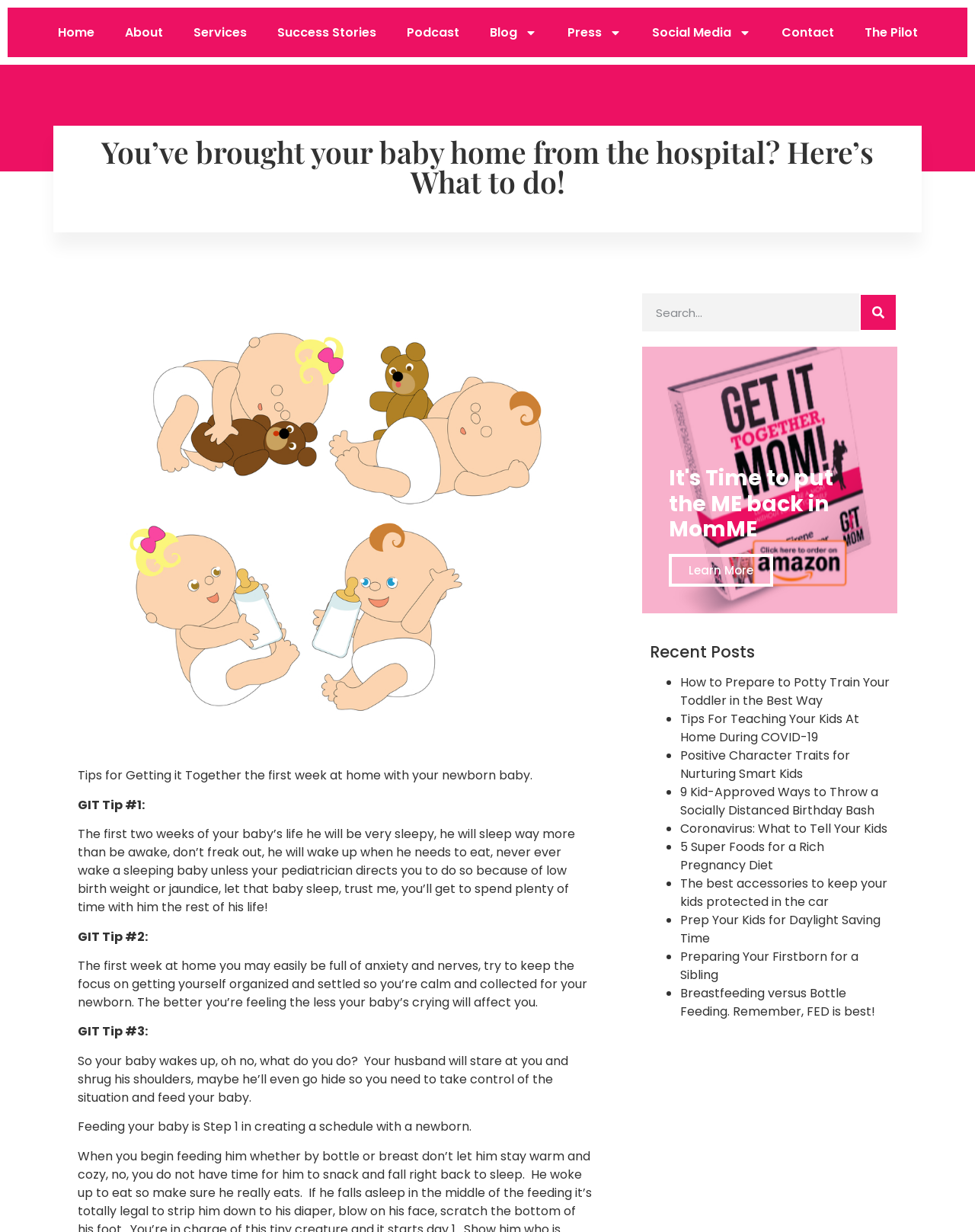Specify the bounding box coordinates of the element's area that should be clicked to execute the given instruction: "Click on the 'Contact' link". The coordinates should be four float numbers between 0 and 1, i.e., [left, top, right, bottom].

[0.786, 0.012, 0.871, 0.041]